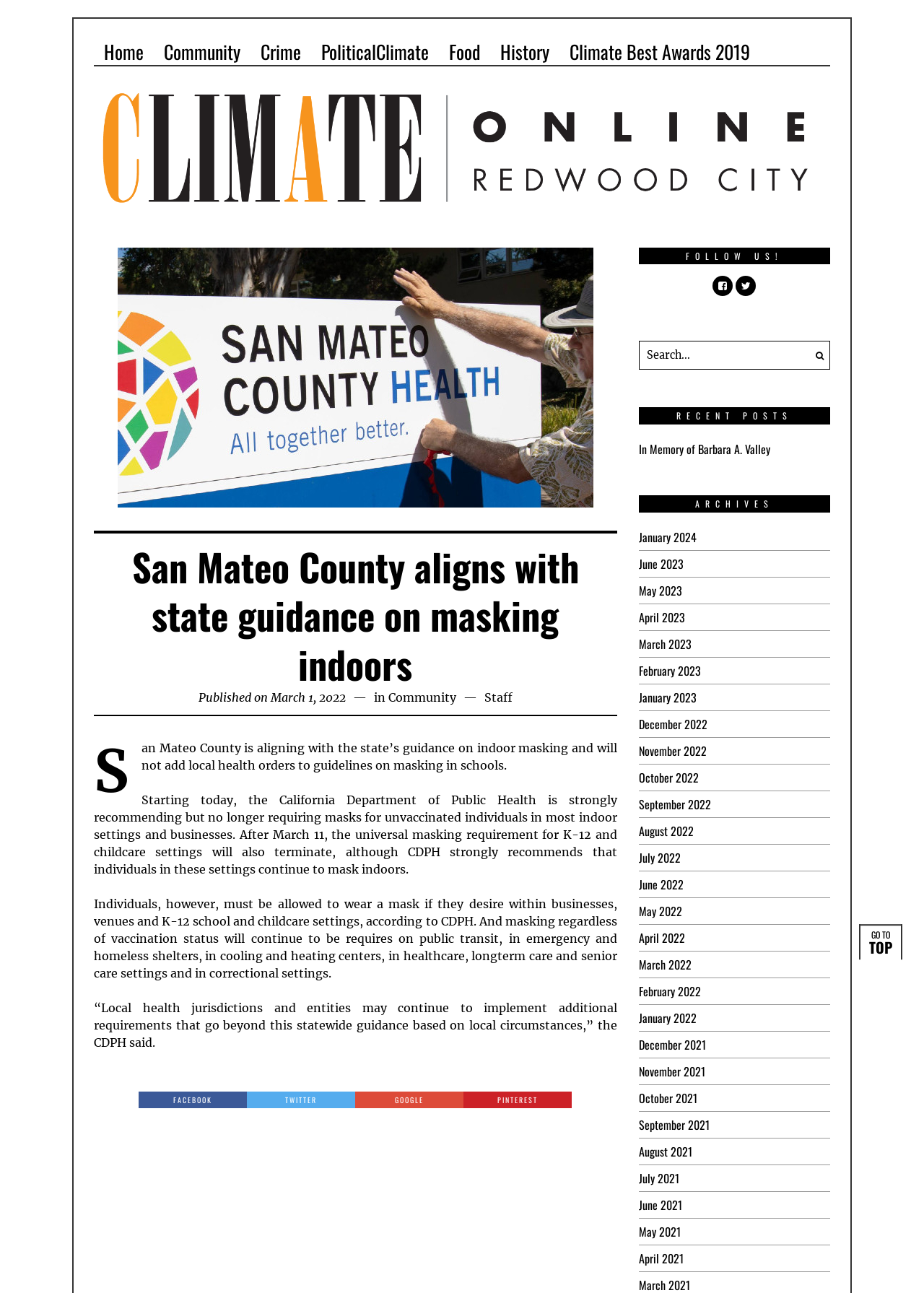Please identify the bounding box coordinates of the area that needs to be clicked to fulfill the following instruction: "Read the recent post 'In Memory of Barbara A. Valley'."

[0.691, 0.341, 0.833, 0.354]